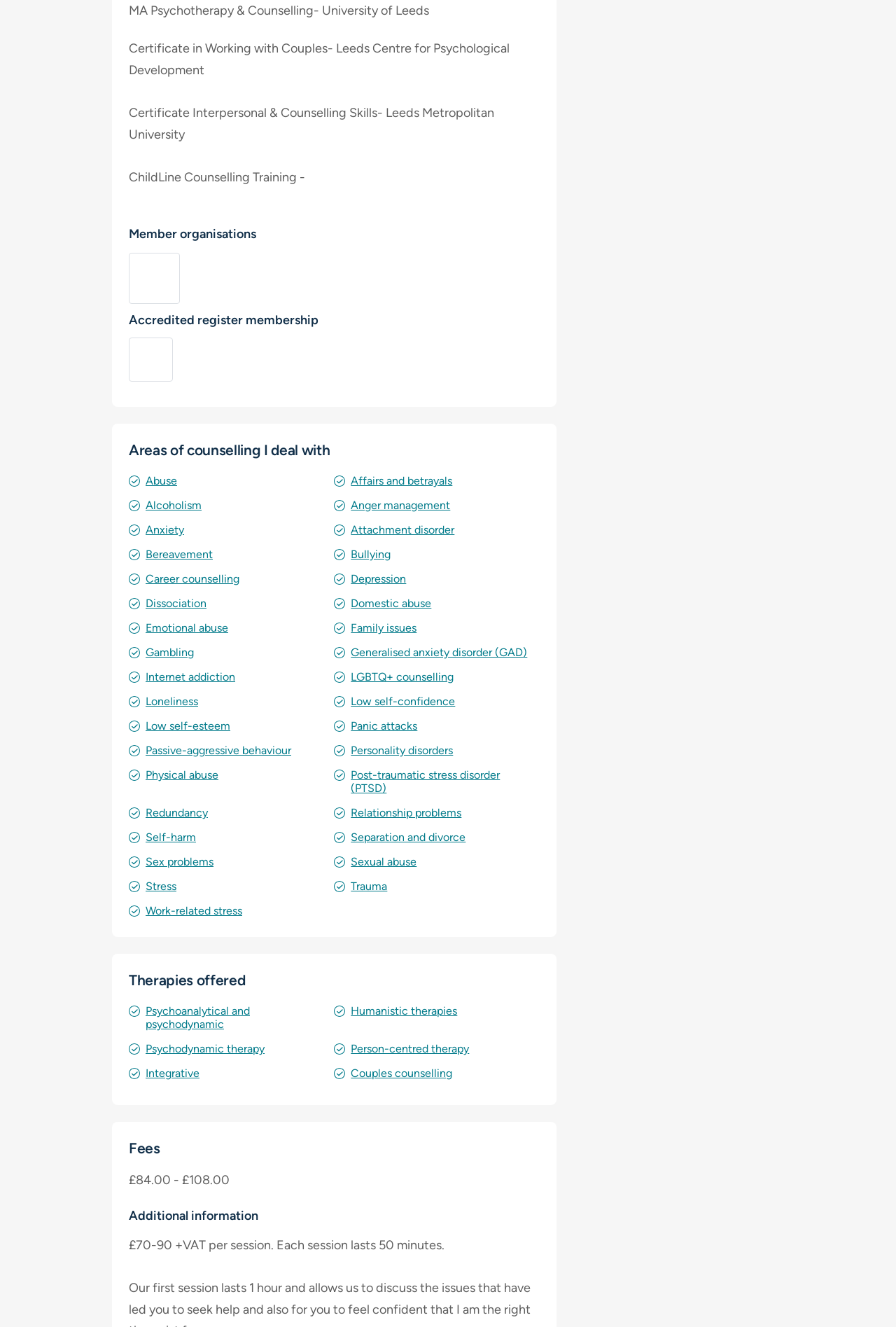What is the first area of counselling that the author deals with?
Use the screenshot to answer the question with a single word or phrase.

Abuse